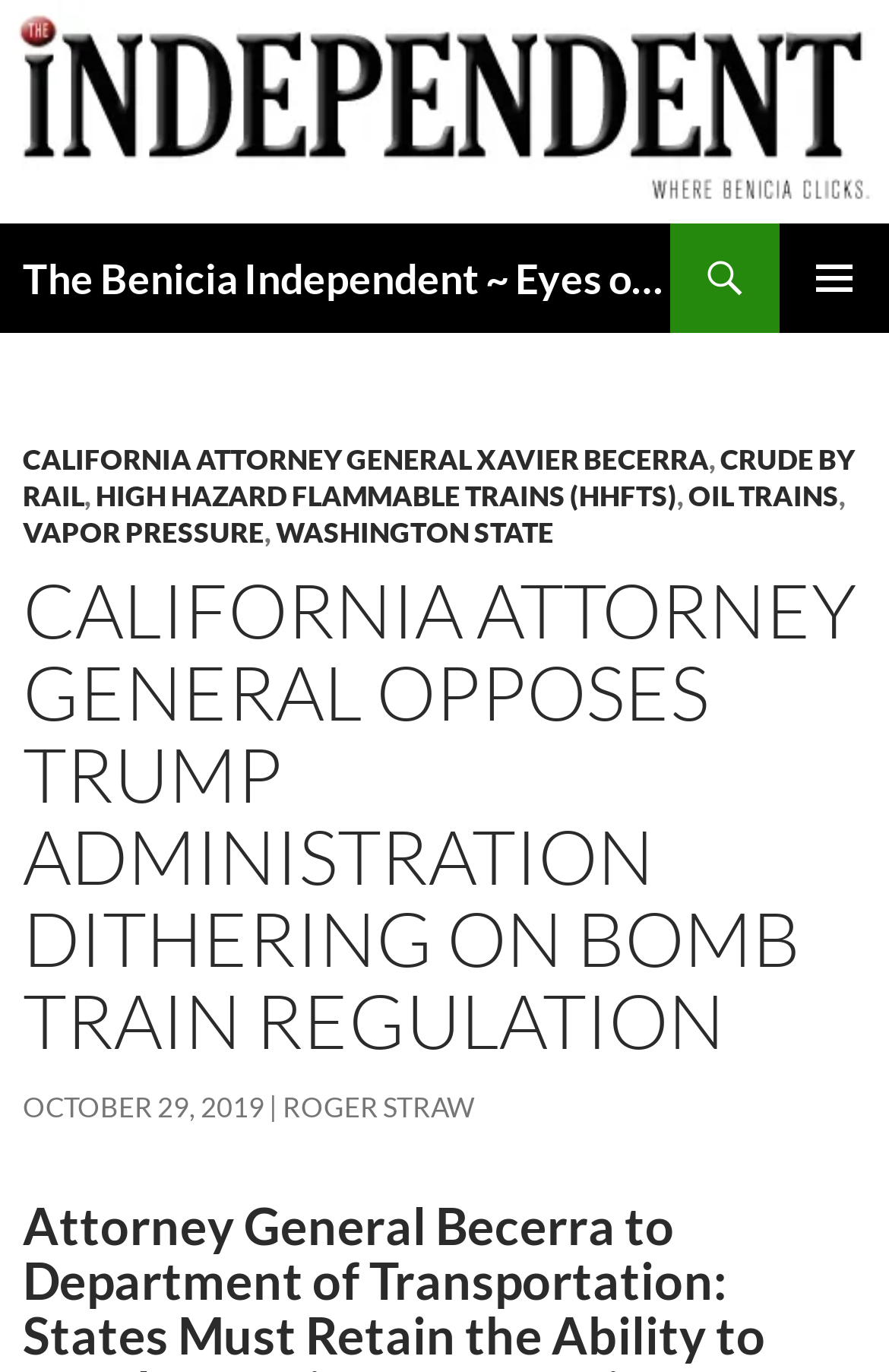What is the topic of the article?
Please provide a detailed and comprehensive answer to the question.

I inferred the topic by reading the heading of the article, which says 'CALIFORNIA ATTORNEY GENERAL OPPOSES TRUMP ADMINISTRATION DITHERING ON BOMB TRAIN REGULATION'.